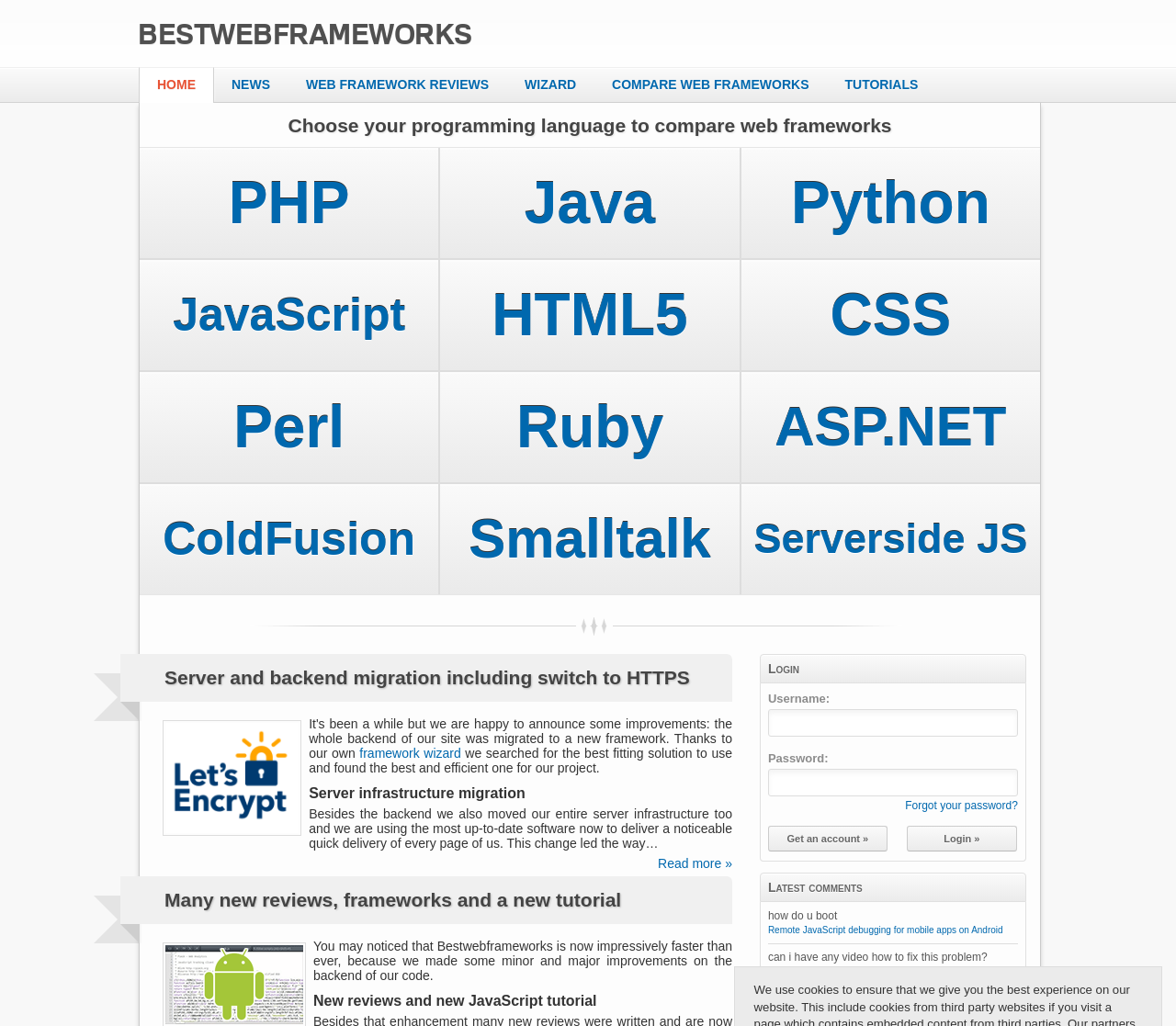Find the bounding box coordinates of the element you need to click on to perform this action: 'Get an account'. The coordinates should be represented by four float values between 0 and 1, in the format [left, top, right, bottom].

[0.653, 0.805, 0.755, 0.83]